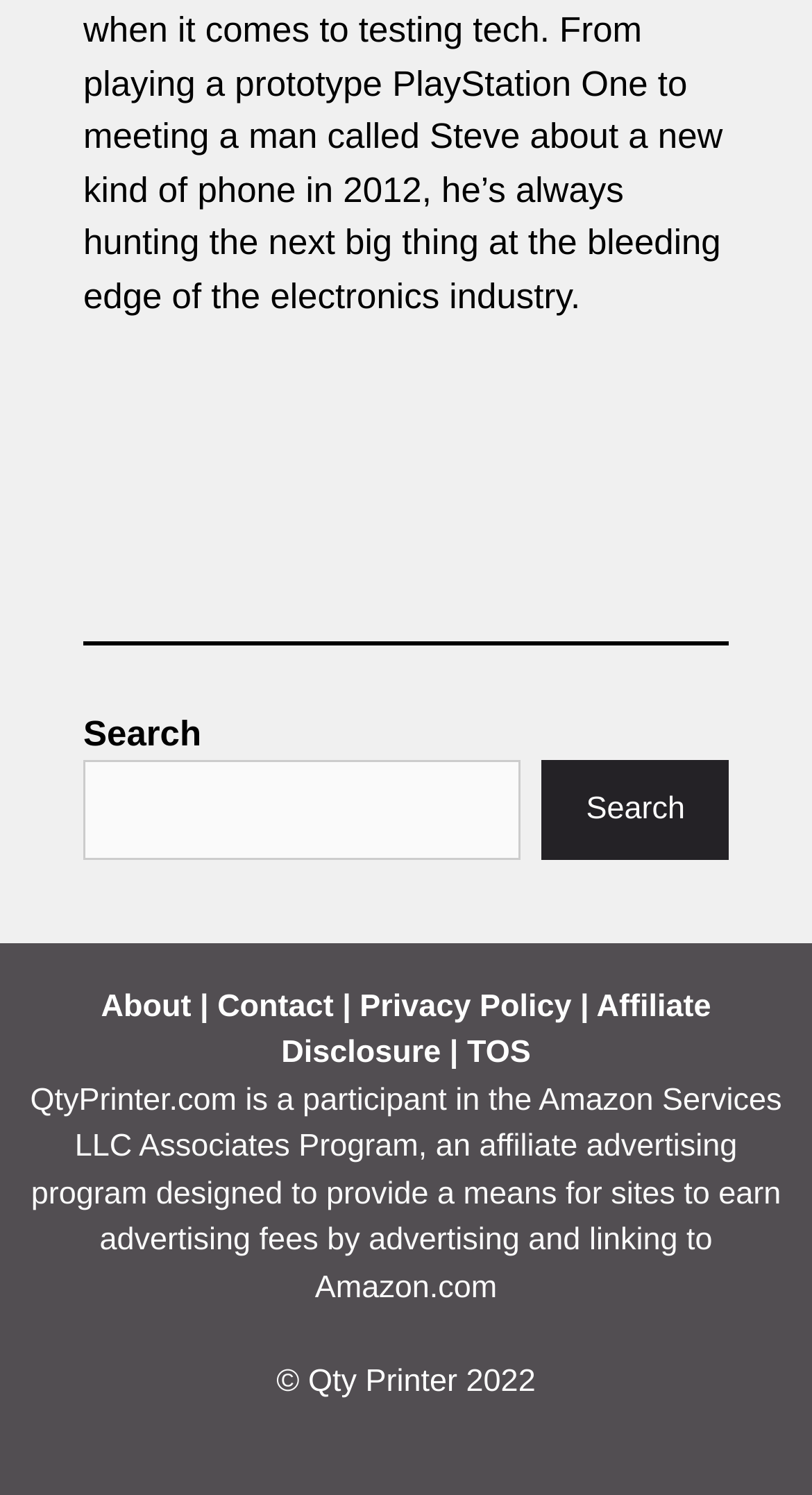Please determine the bounding box coordinates of the element's region to click for the following instruction: "Search for something".

[0.103, 0.509, 0.642, 0.575]